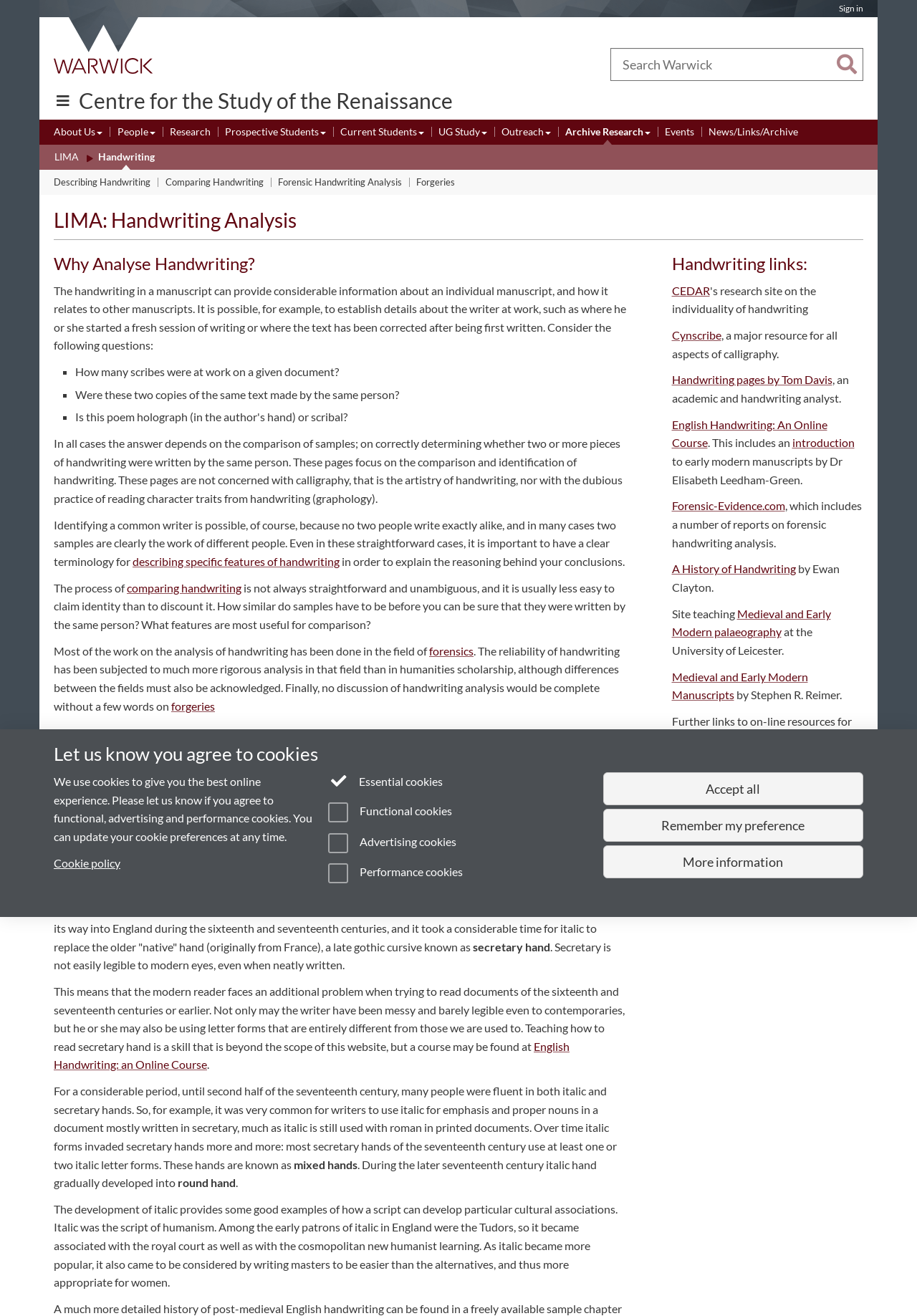Answer the question using only a single word or phrase: 
What is the name of the script developed by humanists of Renaissance Italy?

Italic